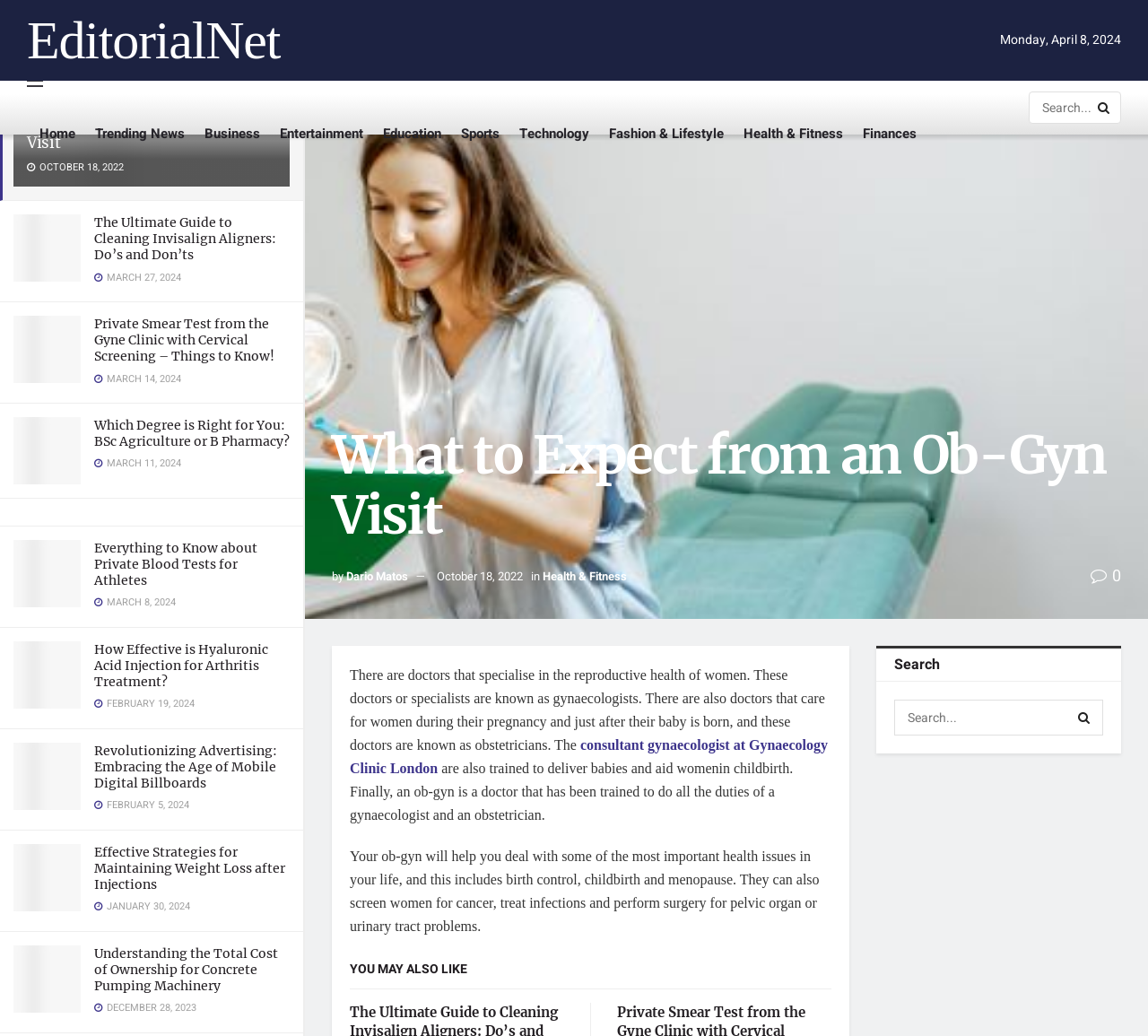Please locate the bounding box coordinates of the element that needs to be clicked to achieve the following instruction: "Search for something". The coordinates should be four float numbers between 0 and 1, i.e., [left, top, right, bottom].

[0.896, 0.088, 0.977, 0.119]